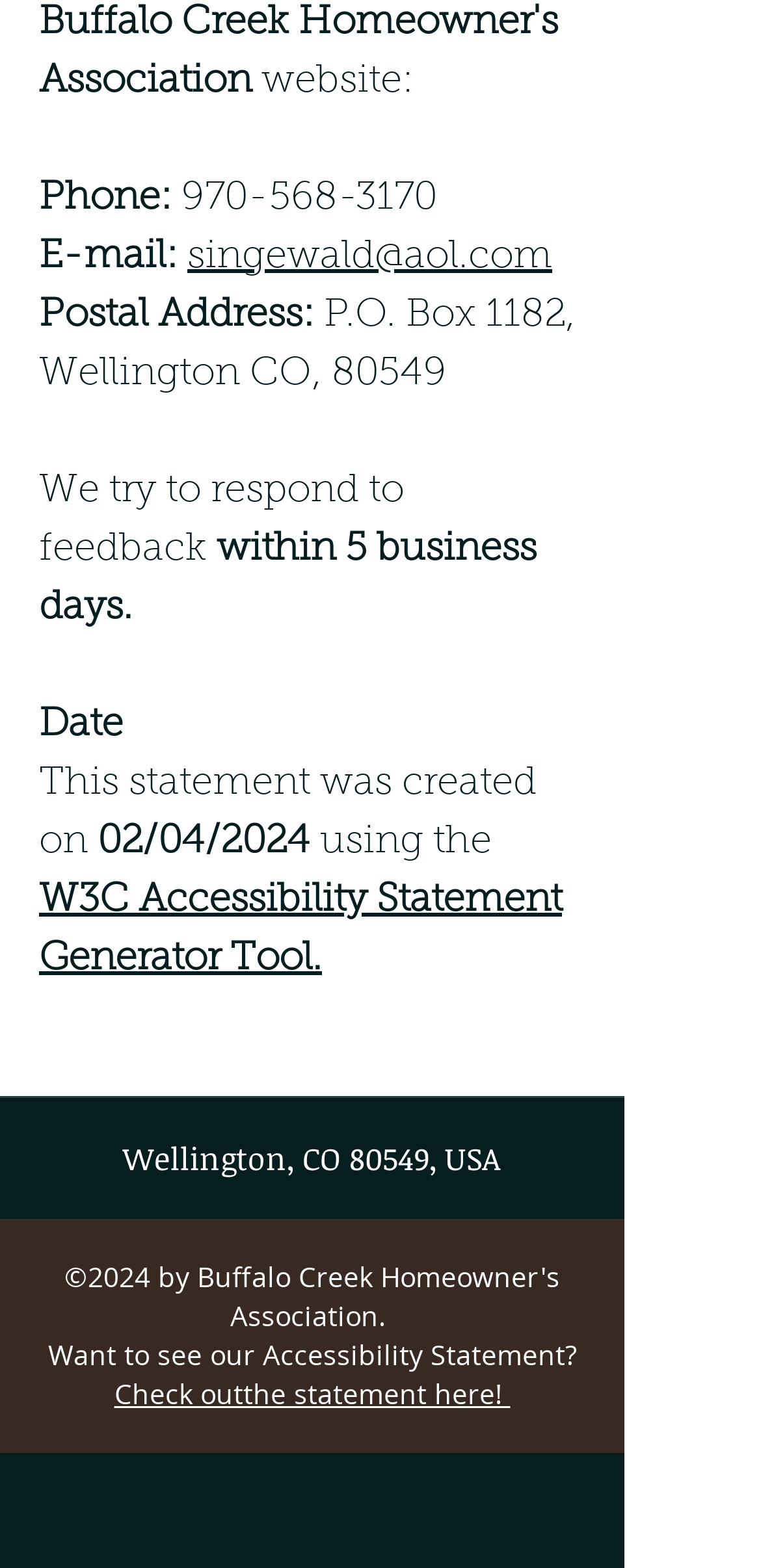What is the date when the statement was created?
Give a one-word or short-phrase answer derived from the screenshot.

02/04/2024